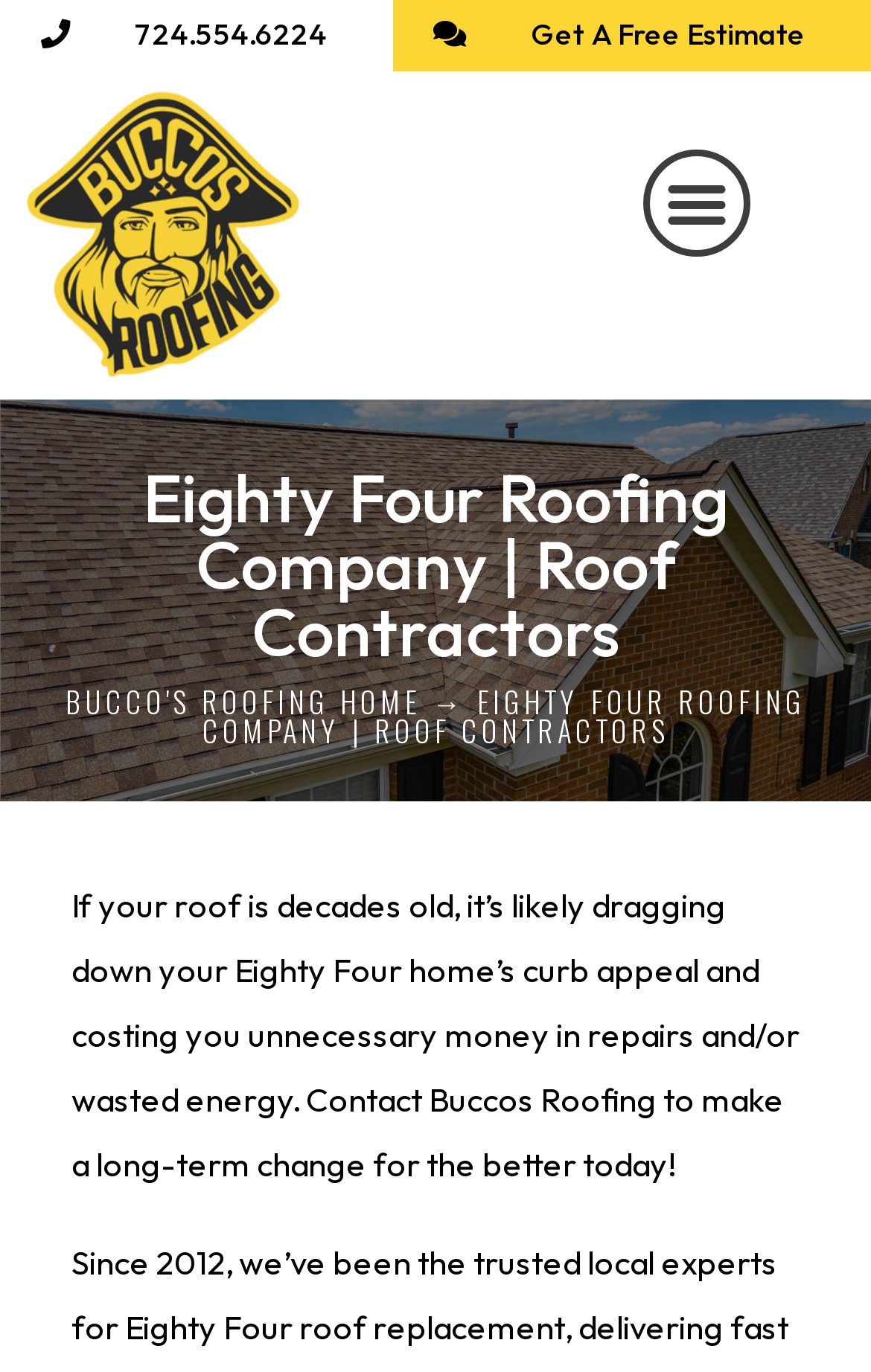Look at the image and write a detailed answer to the question: 
What is the name of the company?

I found the company name by looking at the top-left corner of the webpage, where there is a link with the text 'Buccos Roofing' and an image with the same name. This is likely the name of the company.